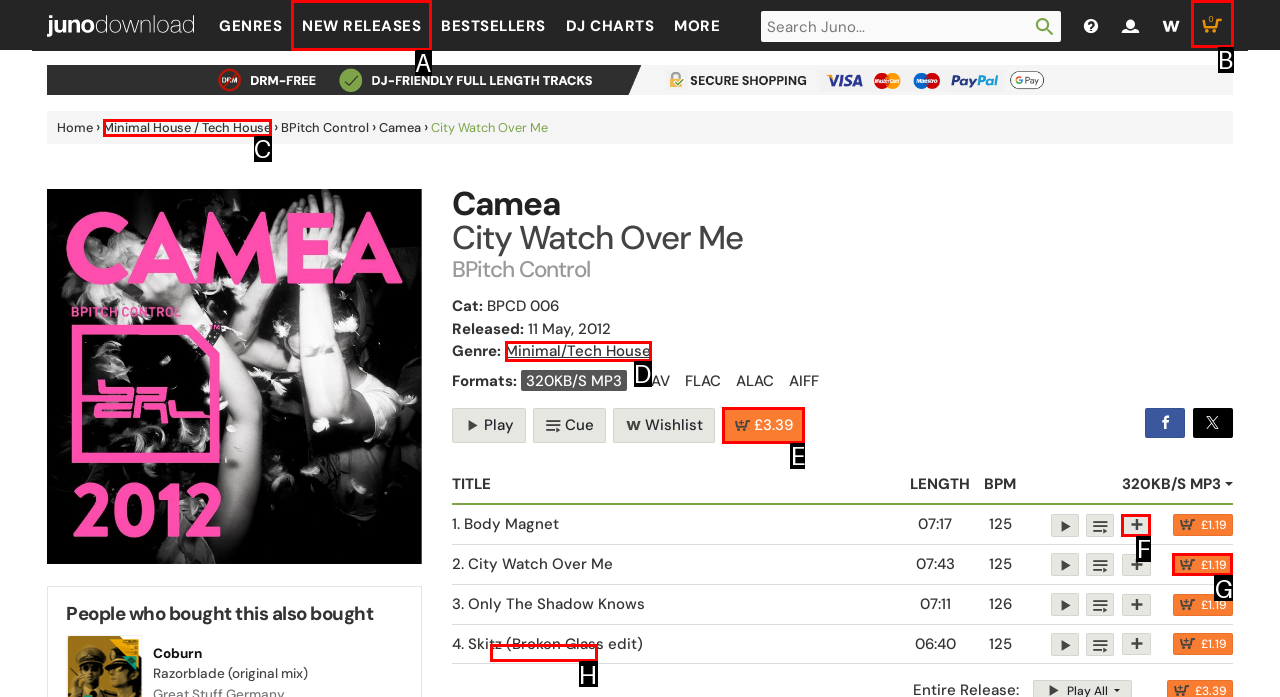Select the letter of the UI element that matches this task: View more releases
Provide the answer as the letter of the correct choice.

A